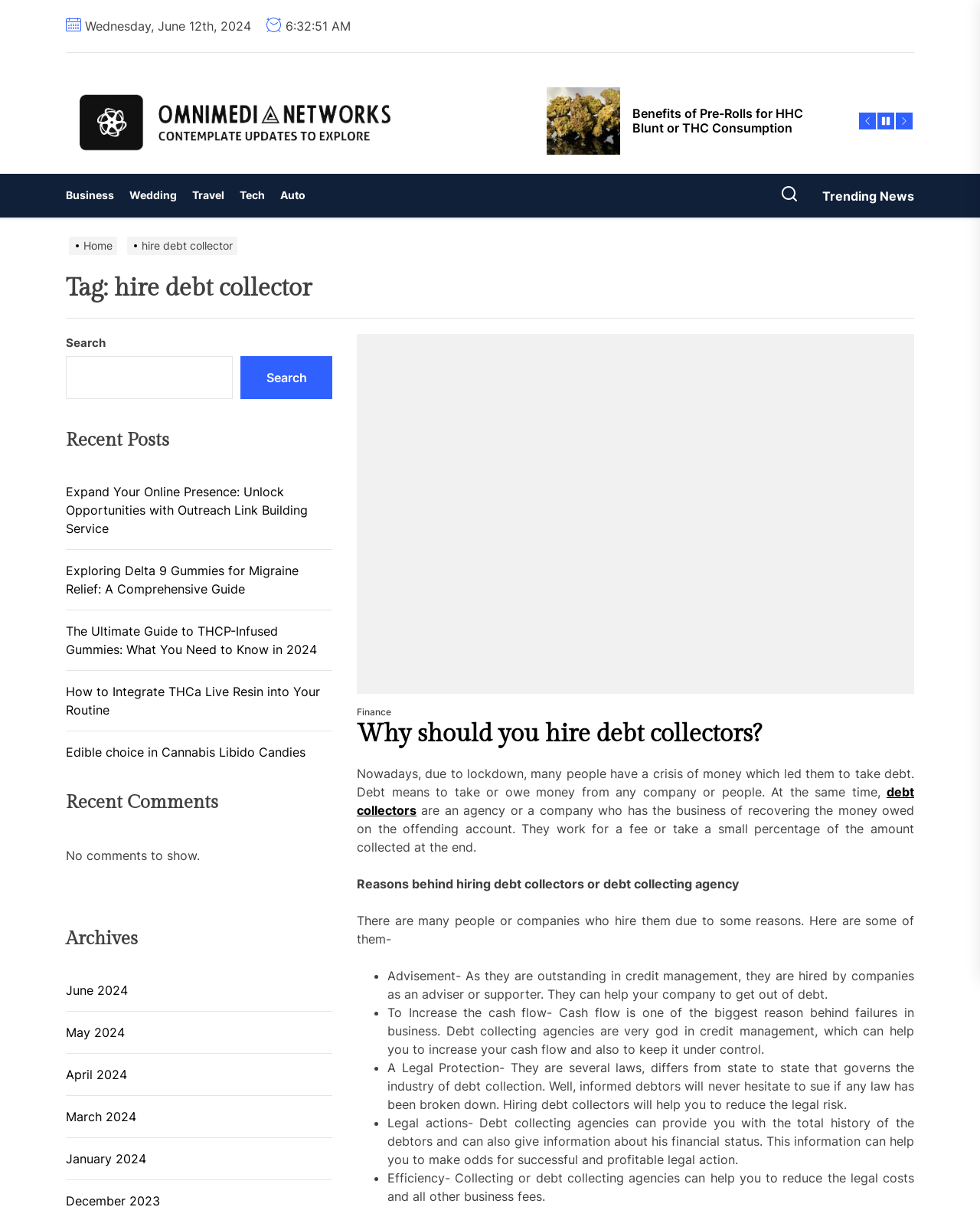Locate the bounding box coordinates of the clickable region necessary to complete the following instruction: "Read the 'Why should you hire debt collectors?' article". Provide the coordinates in the format of four float numbers between 0 and 1, i.e., [left, top, right, bottom].

[0.364, 0.59, 0.777, 0.614]